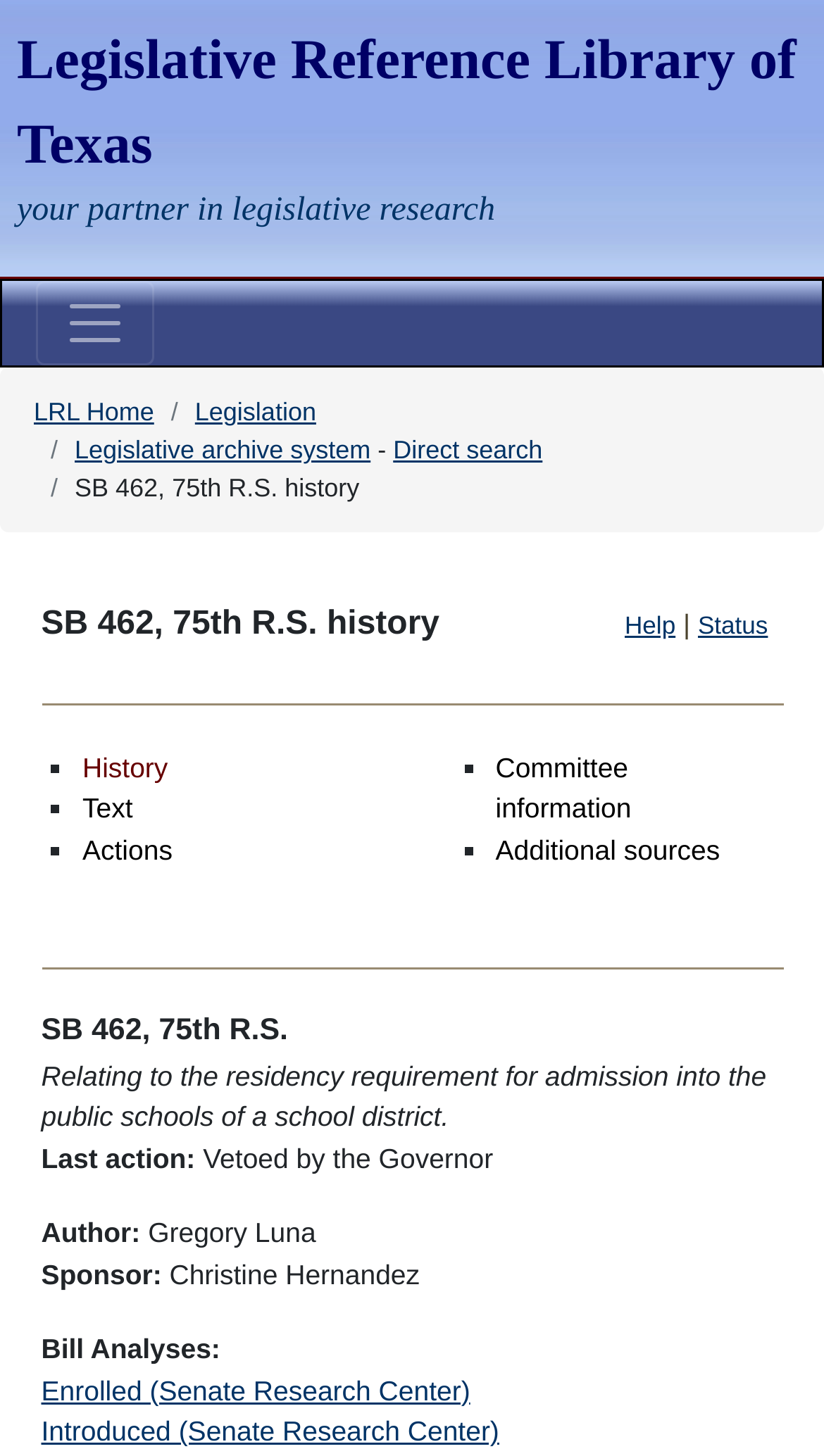What is the main heading displayed on the webpage? Please provide the text.

SB 462, 75th R.S. history